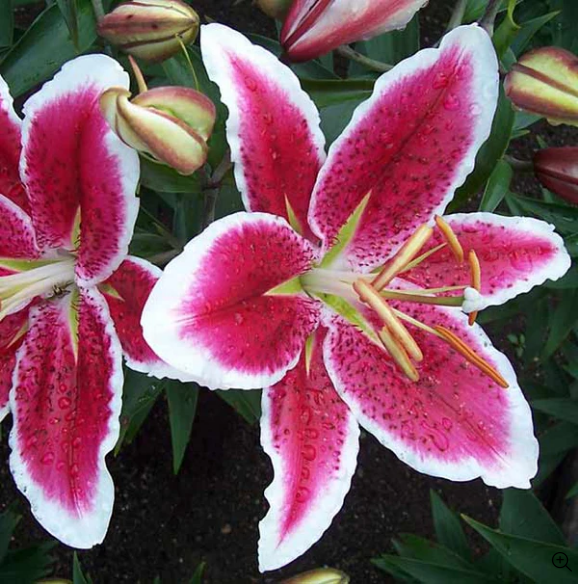Can you look at the image and give a comprehensive answer to the question:
What is the purpose of planting the Starfighter Oriental Lily in sunny or partially shaded areas?

The caption suggests that the Starfighter Oriental Lily should be positioned in sunny or partially shaded areas to ensure a spectacular display in any garden setting, which implies that the purpose is to showcase its beauty.